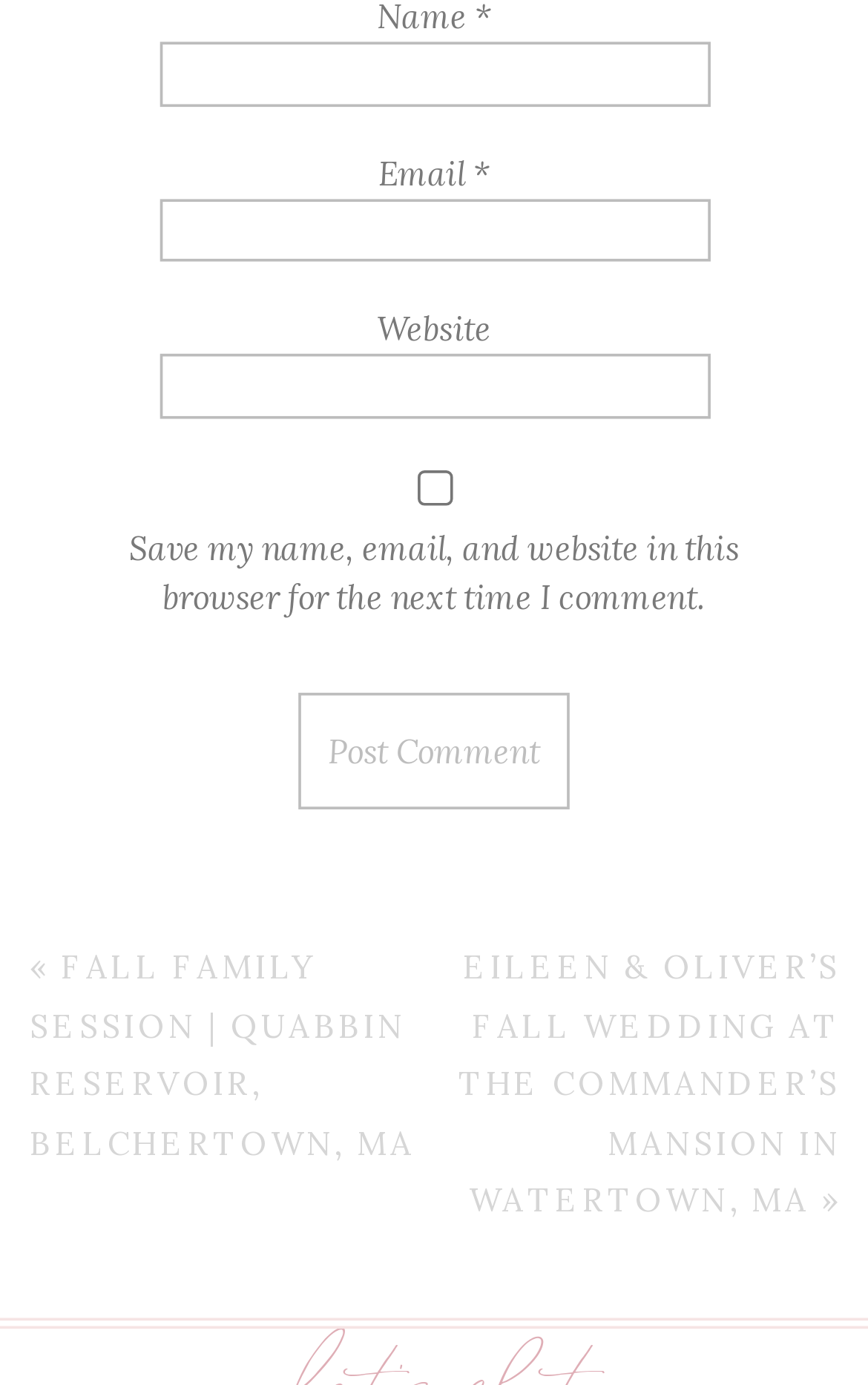What is the purpose of the checkbox?
Look at the image and respond with a one-word or short-phrase answer.

Save comment info